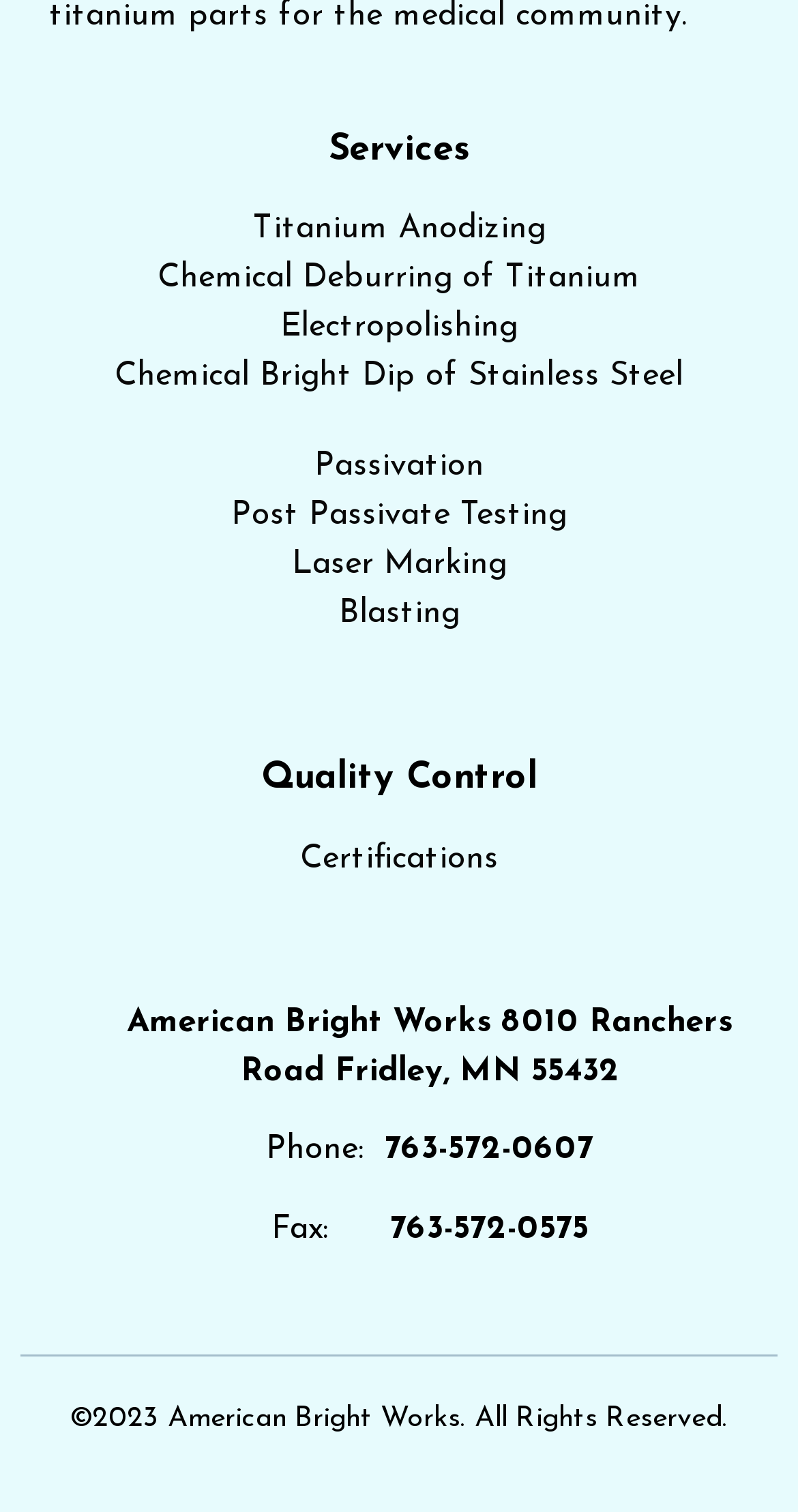What year is the copyright of American Bright Works?
Please provide a single word or phrase as your answer based on the image.

2023